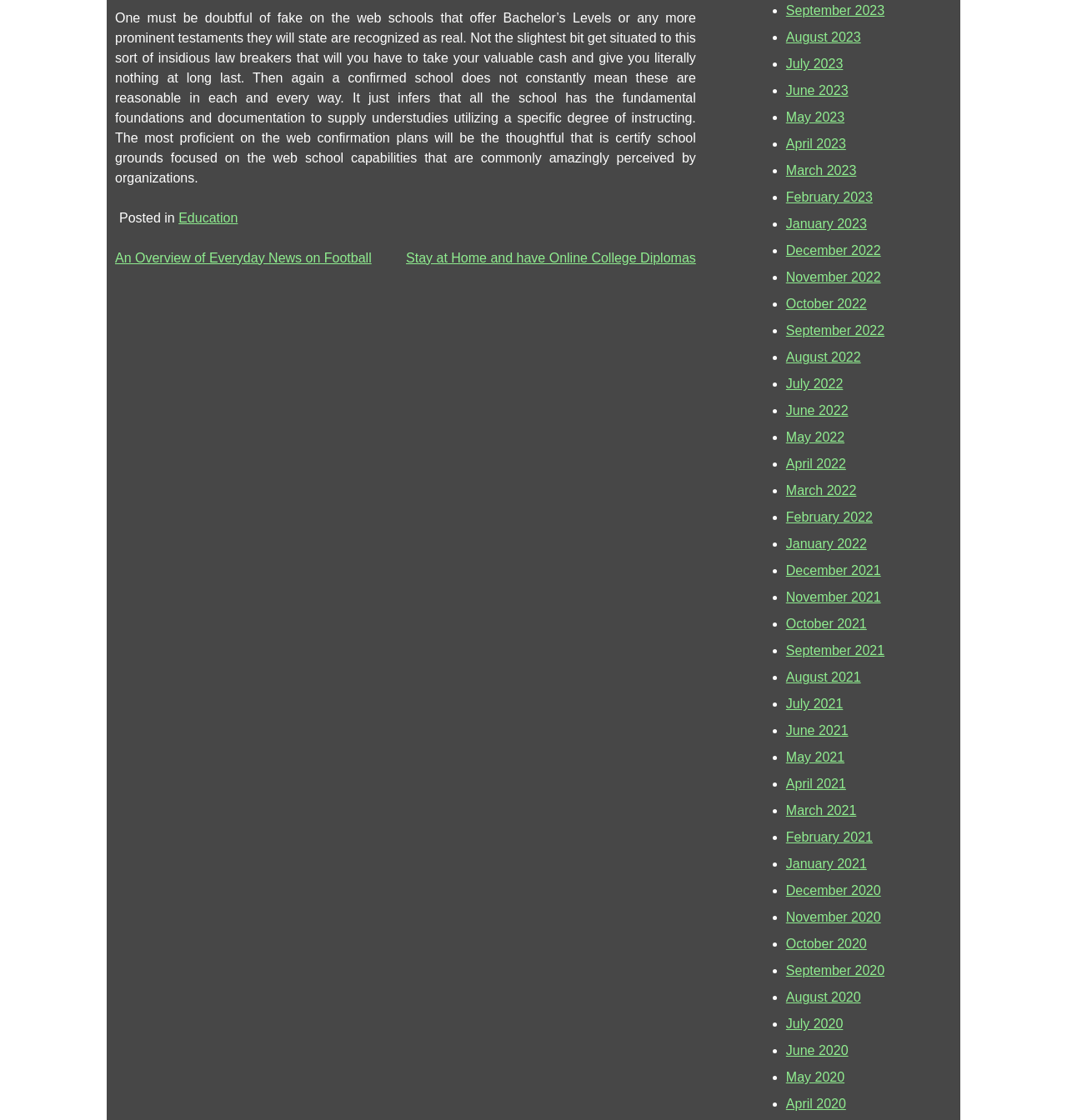What is the purpose of a confirmed school?
Look at the screenshot and provide an in-depth answer.

According to the text, a confirmed school does not necessarily mean it is reasonable in every way, but it implies that the school has the fundamental foundations and documentation to supply students with a specific degree of instruction.